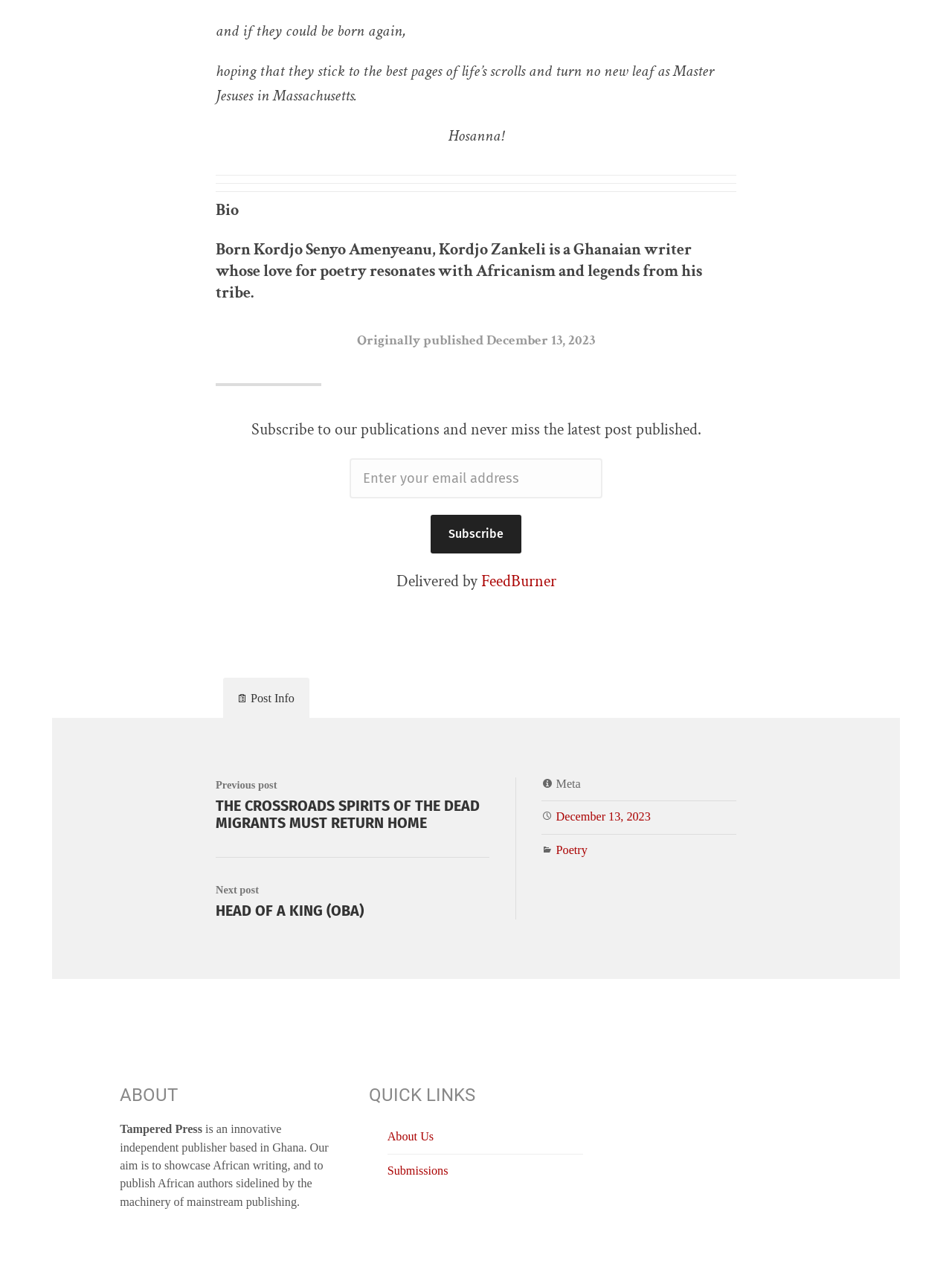Extract the bounding box coordinates for the UI element described by the text: "Mail the editors". The coordinates should be in the form of [left, top, right, bottom] with values between 0 and 1.

None